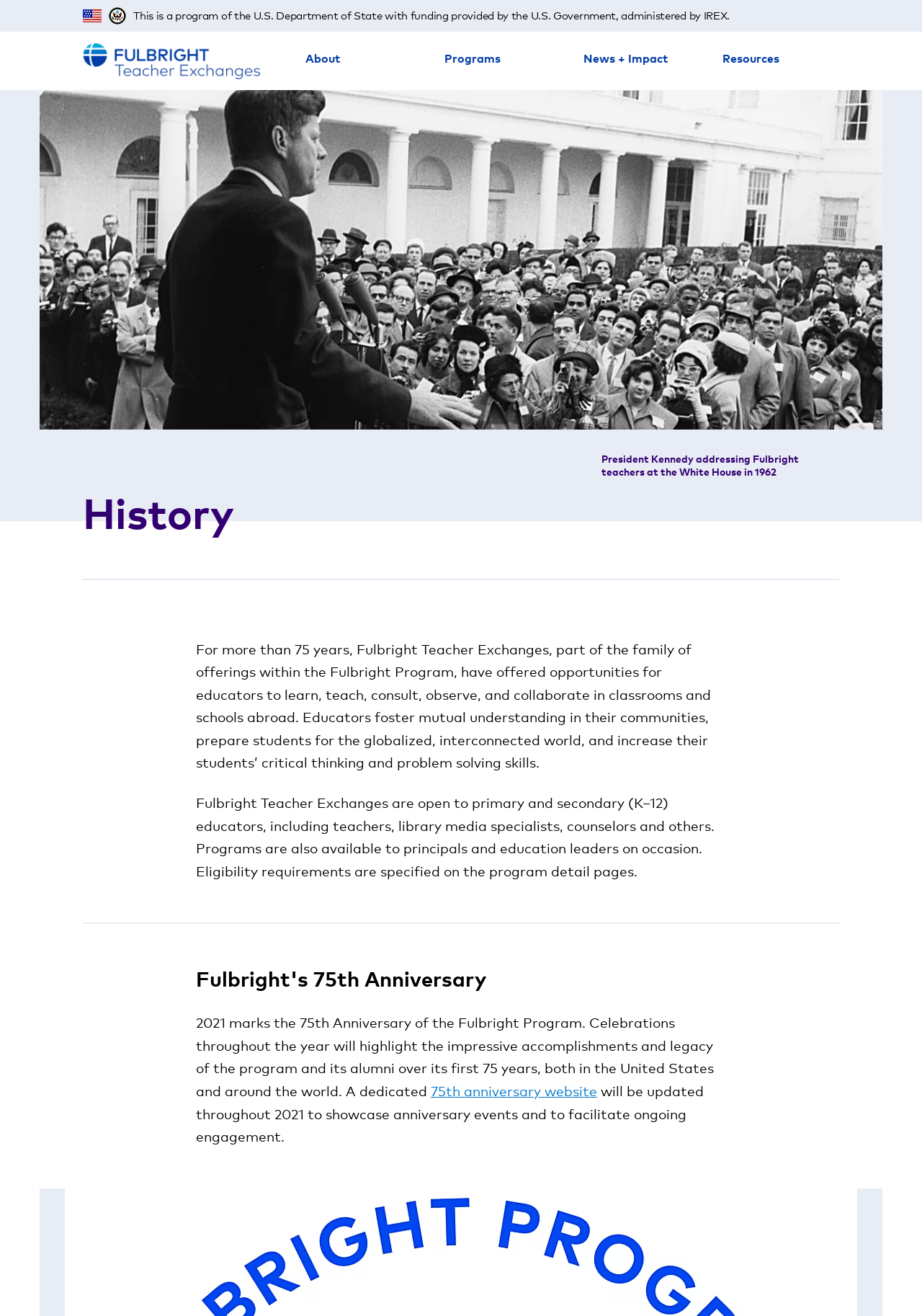Reply to the question with a single word or phrase:
What is the name of the program that Fulbright Teacher Exchanges is part of?

Fulbright Program